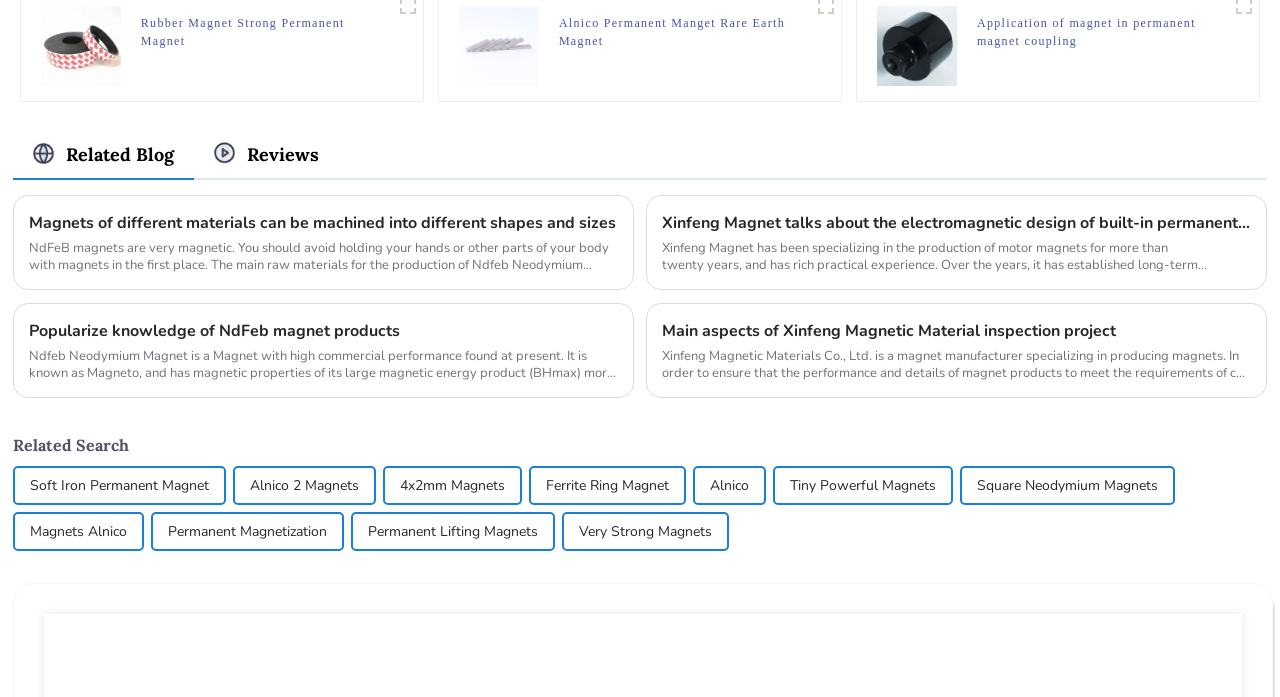Please give a short response to the question using one word or a phrase:
What is the focus of the 'Reviews' section?

Reviews of magnet products